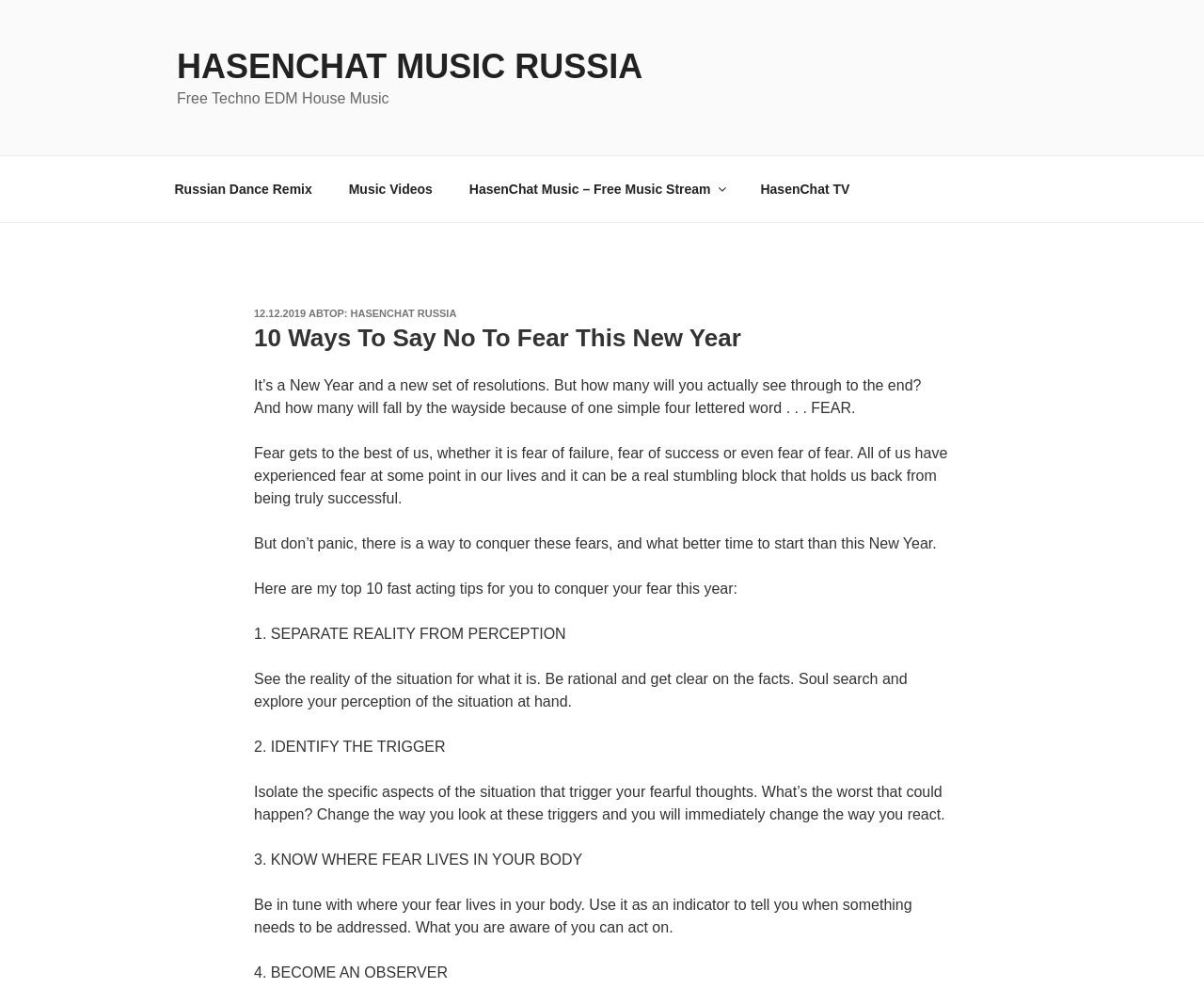Provide the bounding box coordinates of the UI element that matches the description: "12.12.201912.12.2019".

[0.211, 0.306, 0.254, 0.318]